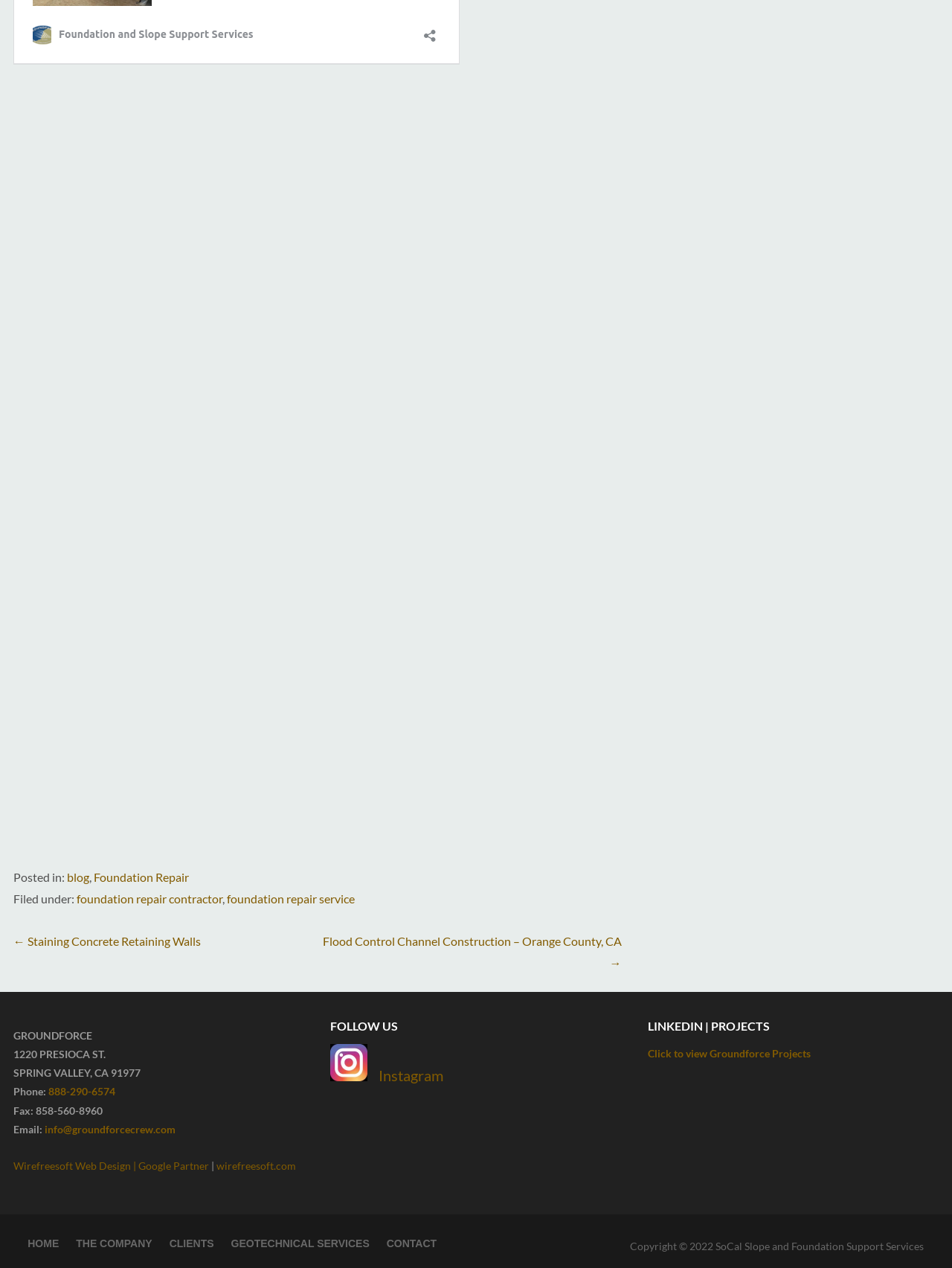Determine the bounding box coordinates for the area that needs to be clicked to fulfill this task: "View the 'Flood Control Channel Construction – Orange County, CA' post". The coordinates must be given as four float numbers between 0 and 1, i.e., [left, top, right, bottom].

[0.339, 0.737, 0.653, 0.765]